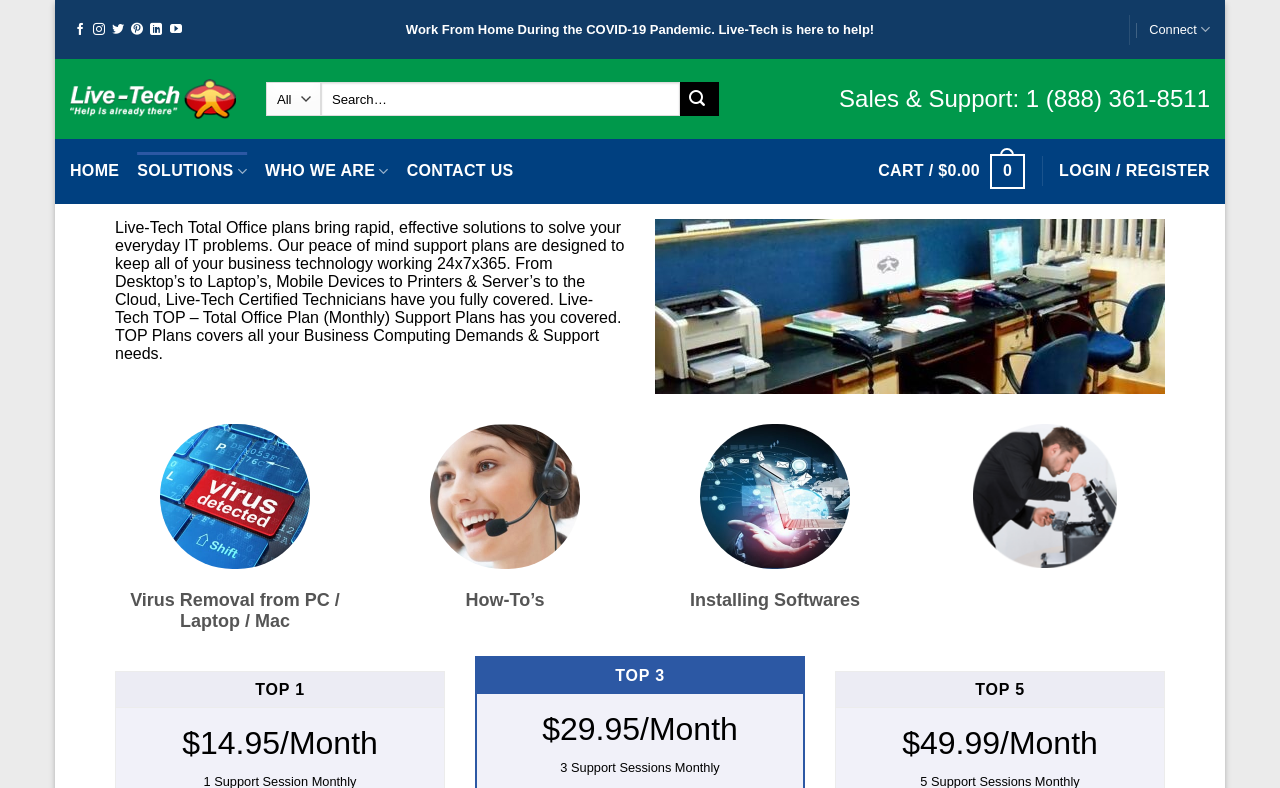How many support sessions are included in the TOP 3 plan? Based on the screenshot, please respond with a single word or phrase.

3